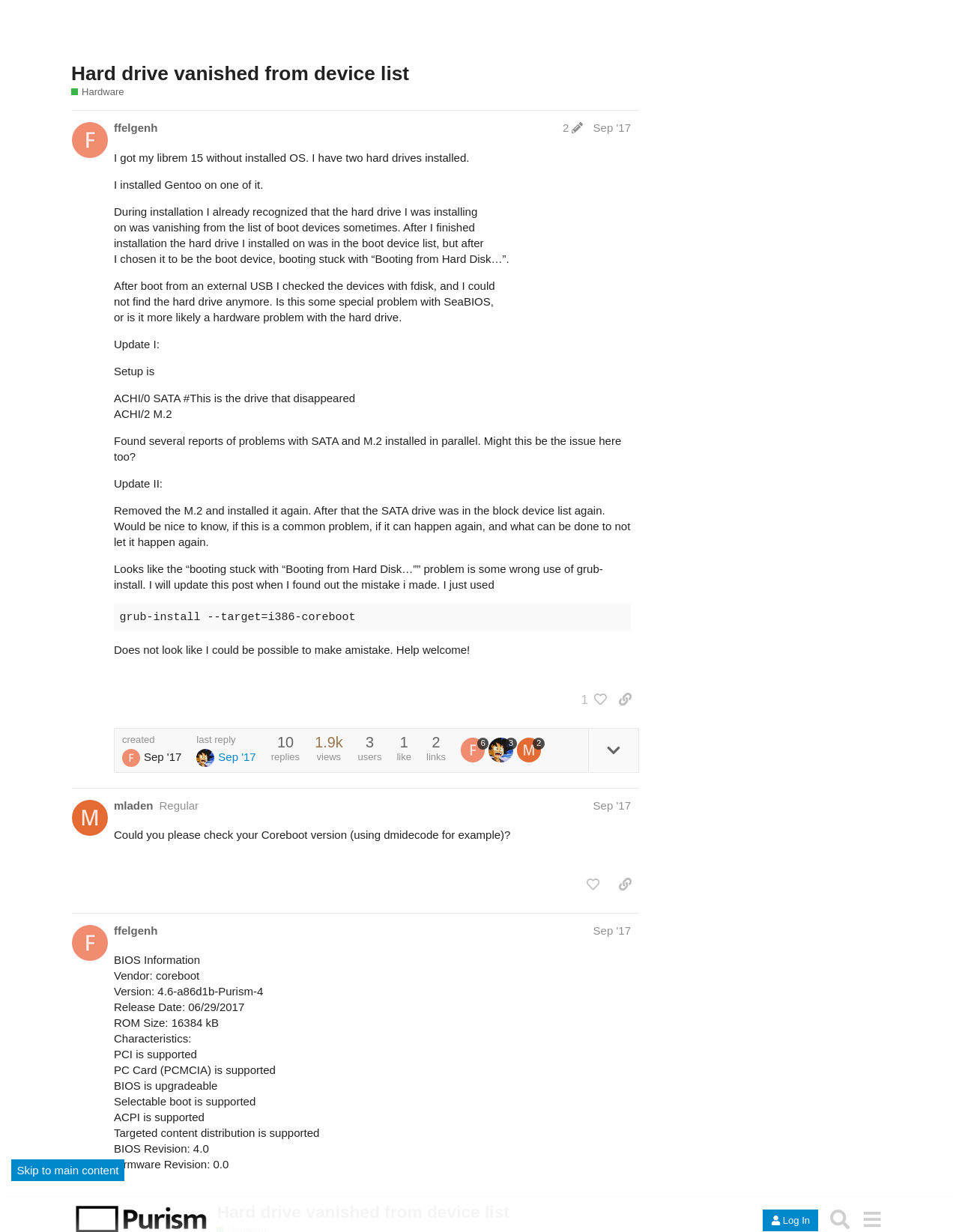Pinpoint the bounding box coordinates of the clickable area necessary to execute the following instruction: "Search". The coordinates should be given as four float numbers between 0 and 1, namely [left, top, right, bottom].

[0.859, 0.005, 0.892, 0.031]